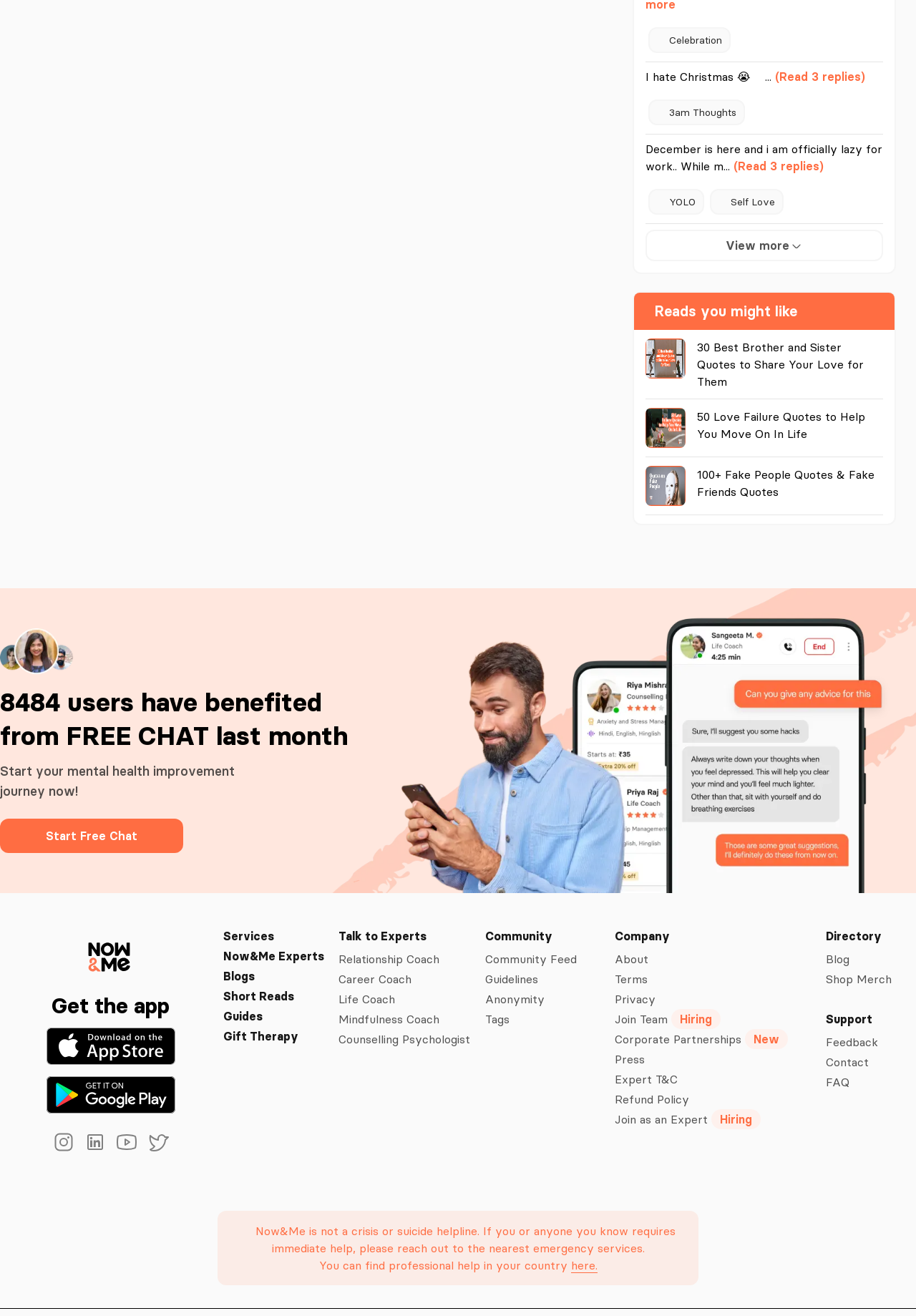Analyze the image and provide a detailed answer to the question: What is the theme of the quotes in the 'Reads you might like' section?

The 'Reads you might like' section contains links to quotes related to brother and sister, love, and fake people, indicating that the theme of these quotes is relationships and emotions.